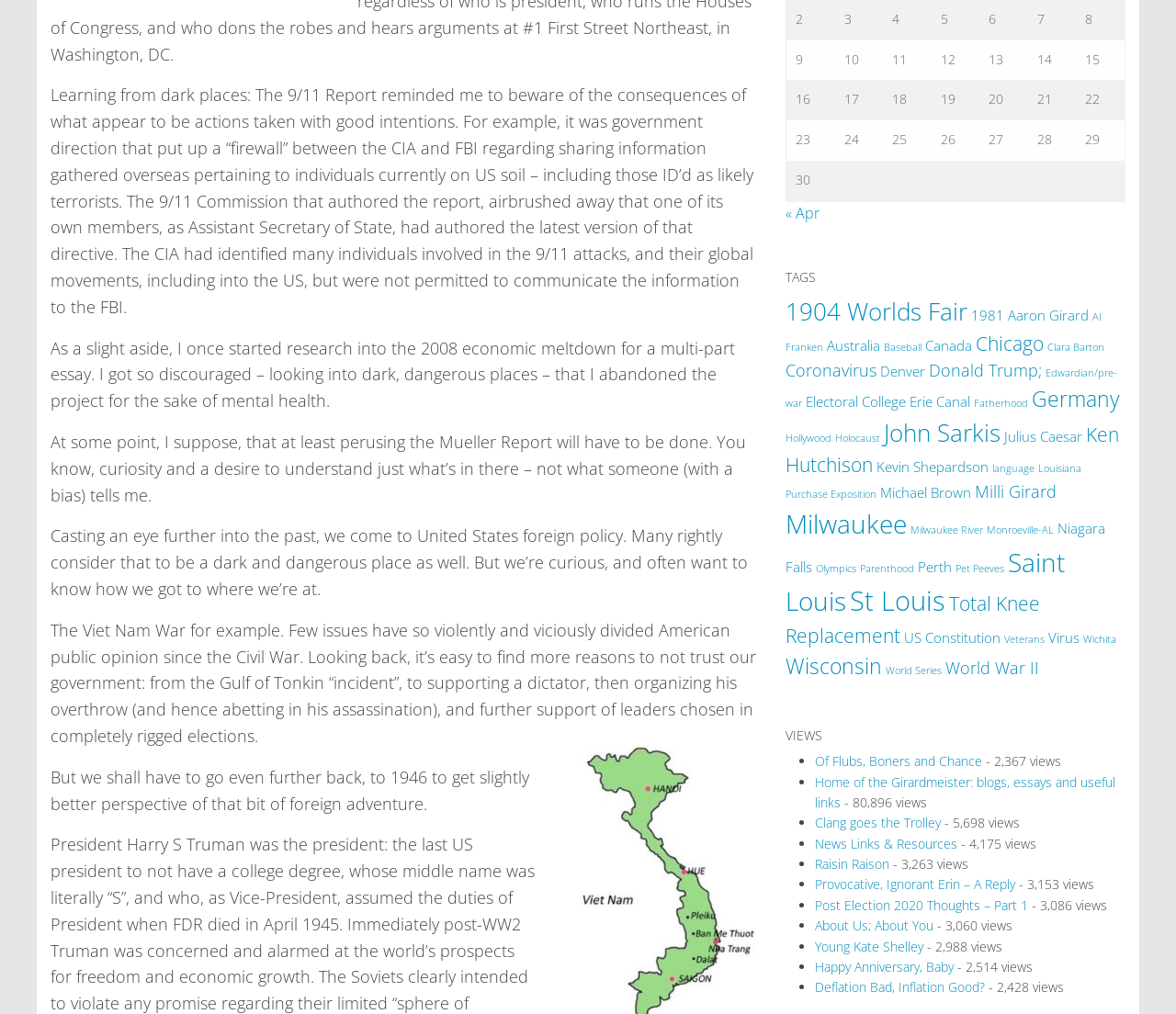Pinpoint the bounding box coordinates of the element that must be clicked to accomplish the following instruction: "View the 'April' month". The coordinates should be in the format of four float numbers between 0 and 1, i.e., [left, top, right, bottom].

[0.668, 0.2, 0.697, 0.22]